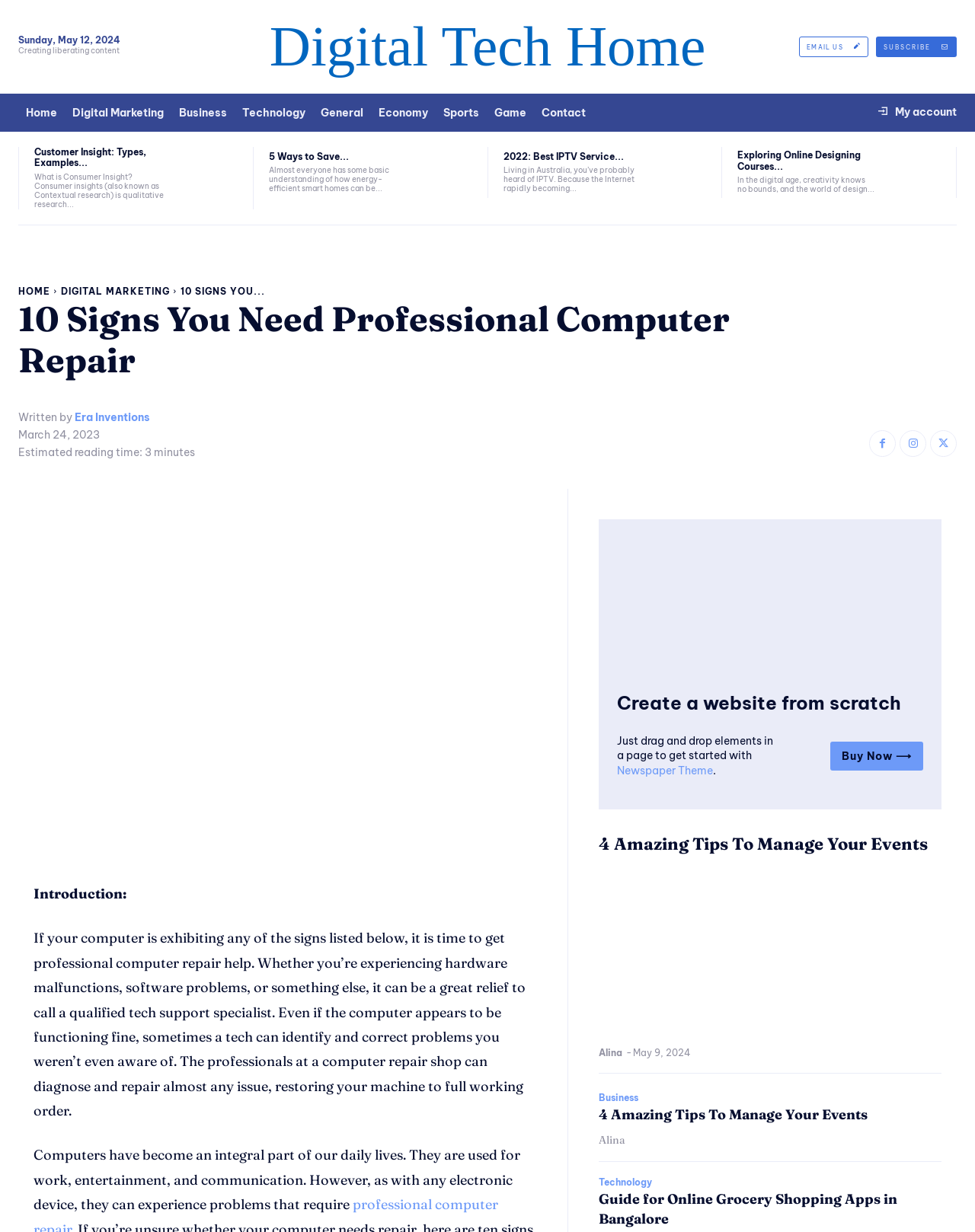What is the category of the article 'Guide for Online Grocery Shopping Apps in Bangalore'?
Using the details from the image, give an elaborate explanation to answer the question.

I found the category by looking at the link [980] which says 'Technology' and is near the heading [981] which says 'Guide for Online Grocery Shopping Apps in Bangalore'.